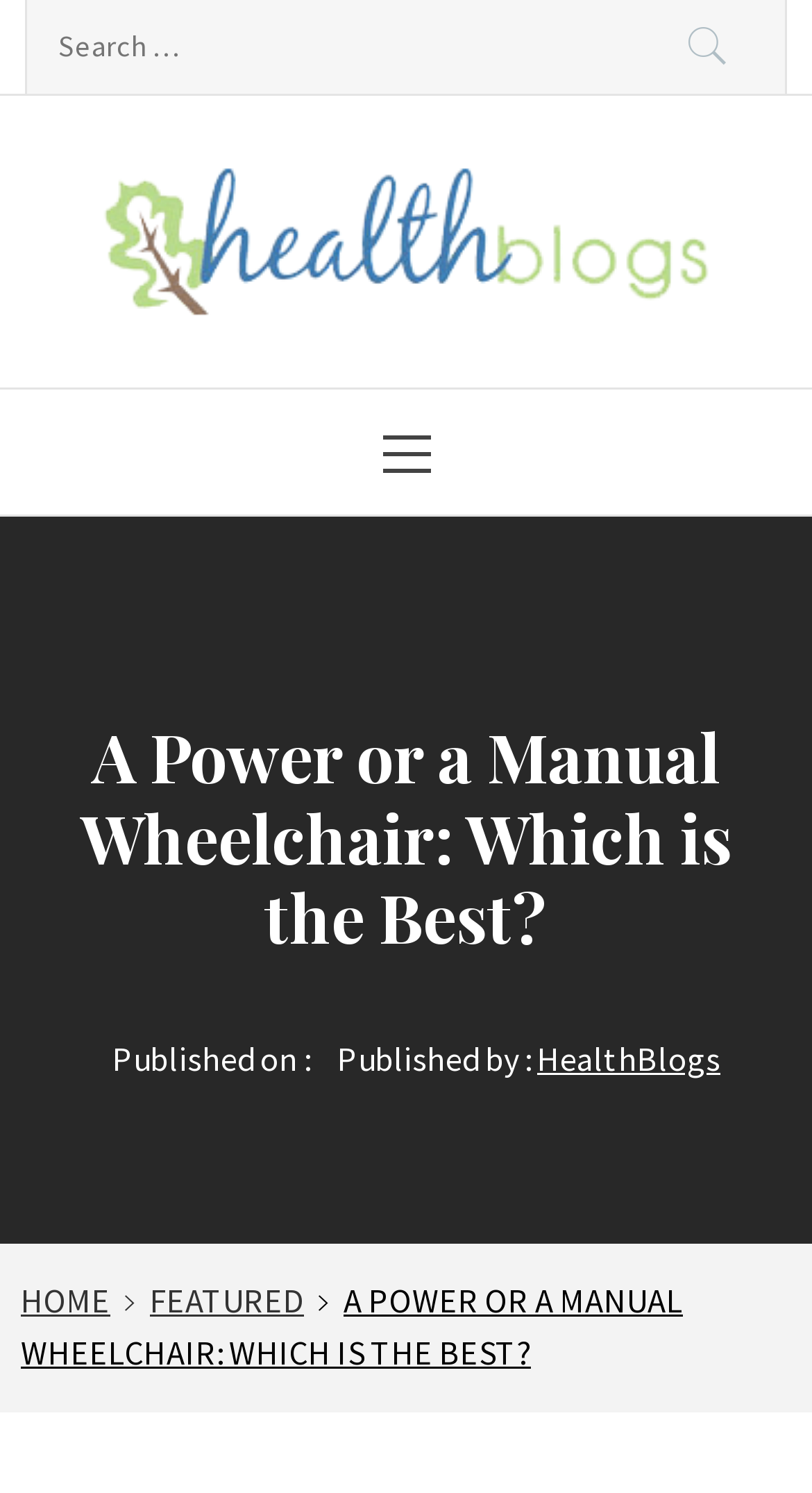What type of content is the webpage about?
Please answer the question with a detailed and comprehensive explanation.

The webpage's title is 'A Power or a Manual Wheelchair: Which is the Best?' and it is published on a website called HealthBlogs.org. This suggests that the webpage is about health-related content, specifically about wheelchairs.